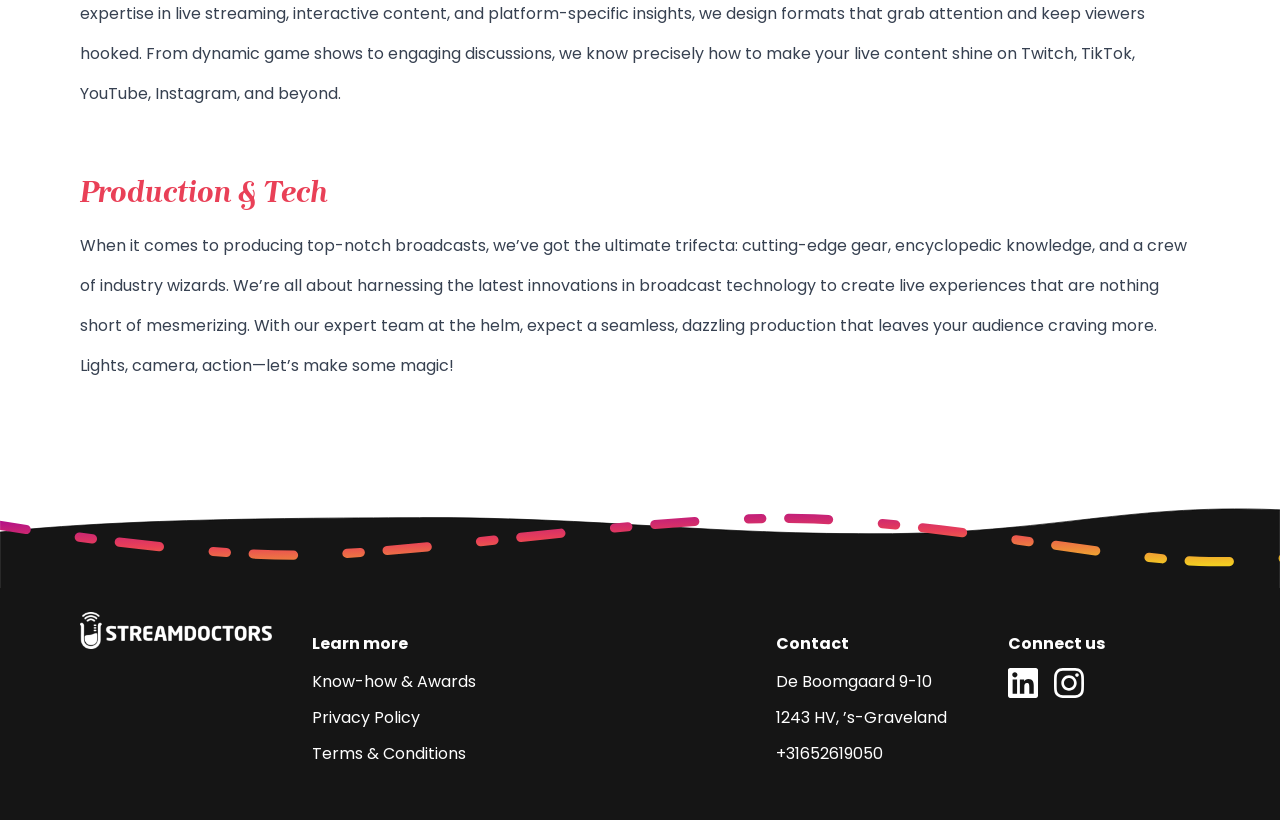Given the element description, predict the bounding box coordinates in the format (top-left x, top-left y, bottom-right x, bottom-right y). Make sure all values are between 0 and 1. Here is the element description: alt="Streamdoctors"

[0.062, 0.746, 0.212, 0.792]